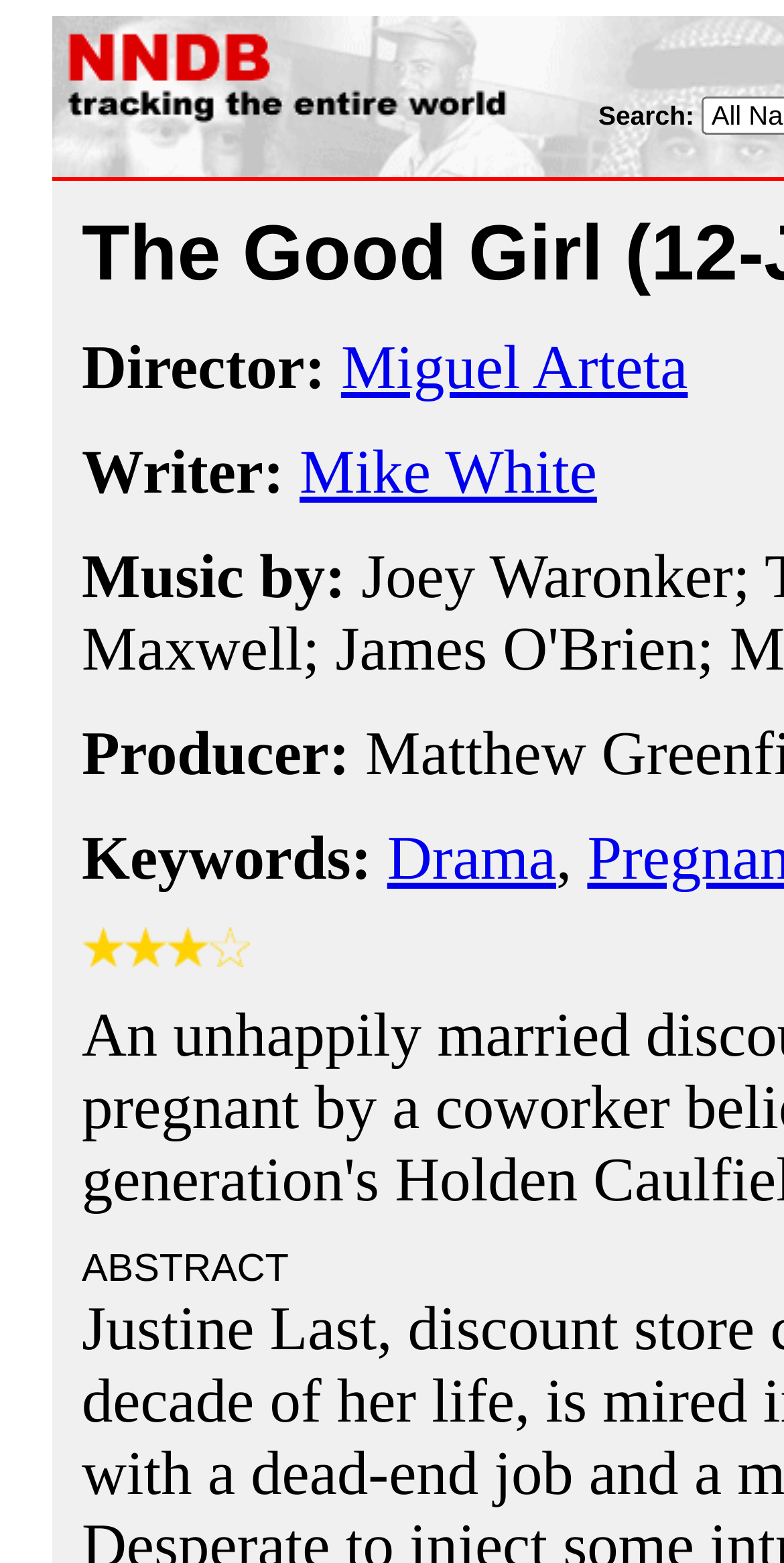Please find the bounding box for the UI element described by: "Mike White".

[0.382, 0.279, 0.761, 0.324]